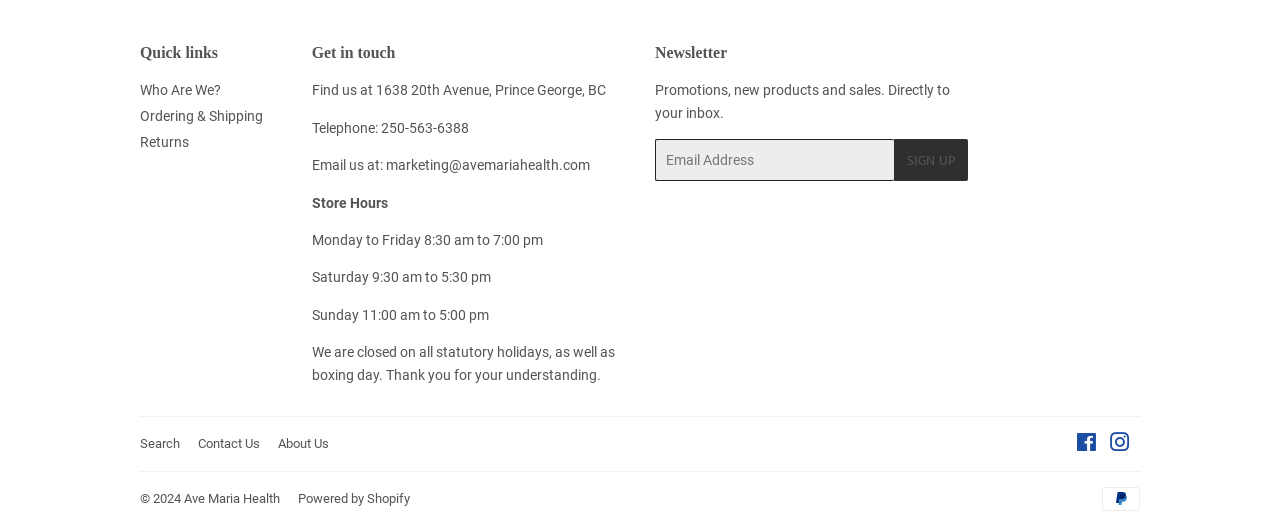Please examine the image and answer the question with a detailed explanation:
What is the purpose of the newsletter?

I found the purpose of the newsletter by looking at the 'Newsletter' section, where it says 'Promotions, new products and sales. Directly to your inbox'.